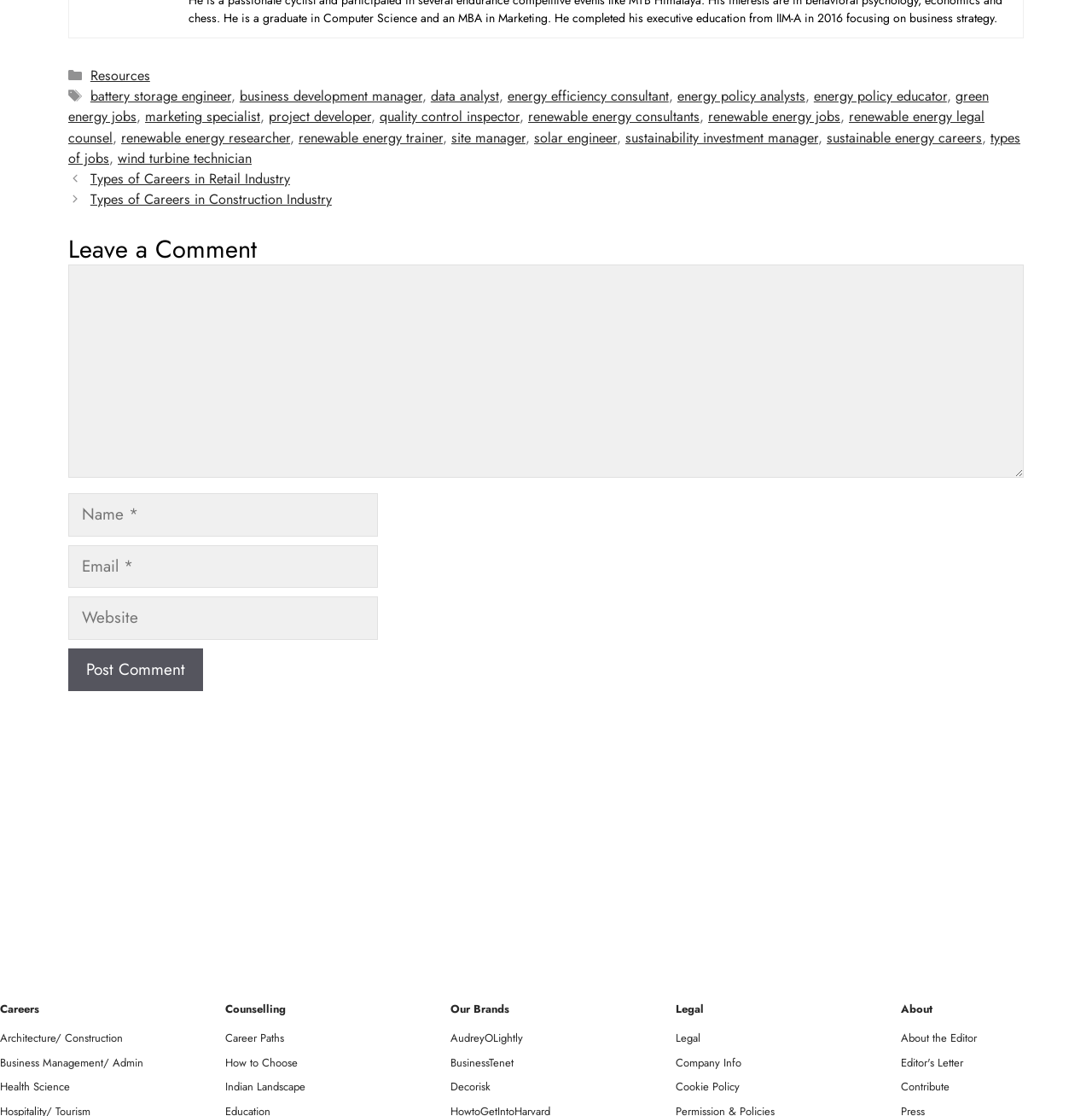Determine the coordinates of the bounding box that should be clicked to complete the instruction: "Click on the 'Careers' link". The coordinates should be represented by four float numbers between 0 and 1: [left, top, right, bottom].

[0.0, 0.897, 0.036, 0.912]